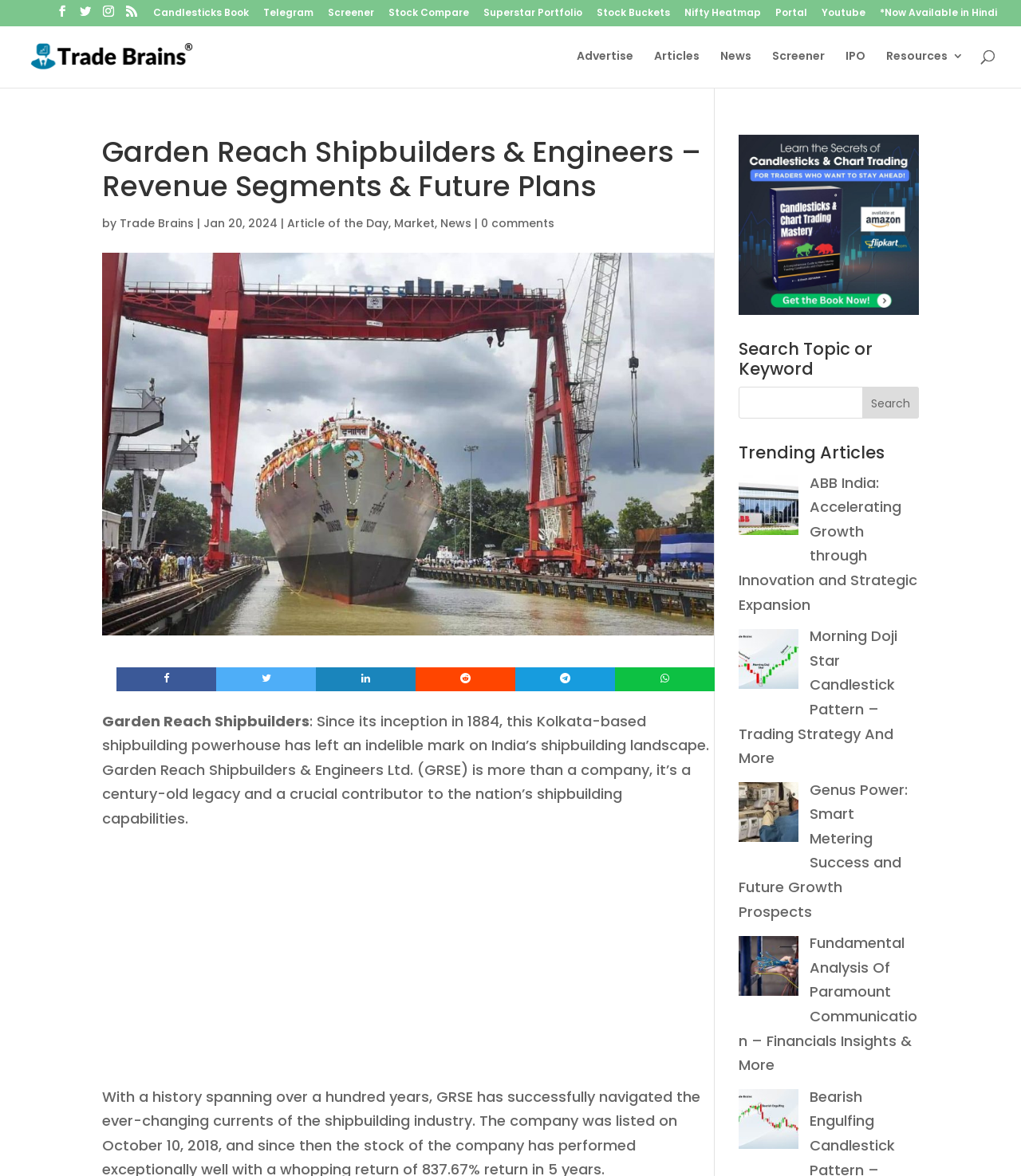Bounding box coordinates are specified in the format (top-left x, top-left y, bottom-right x, bottom-right y). All values are floating point numbers bounded between 0 and 1. Please provide the bounding box coordinate of the region this sentence describes: Nifty Heatmap

[0.67, 0.007, 0.745, 0.021]